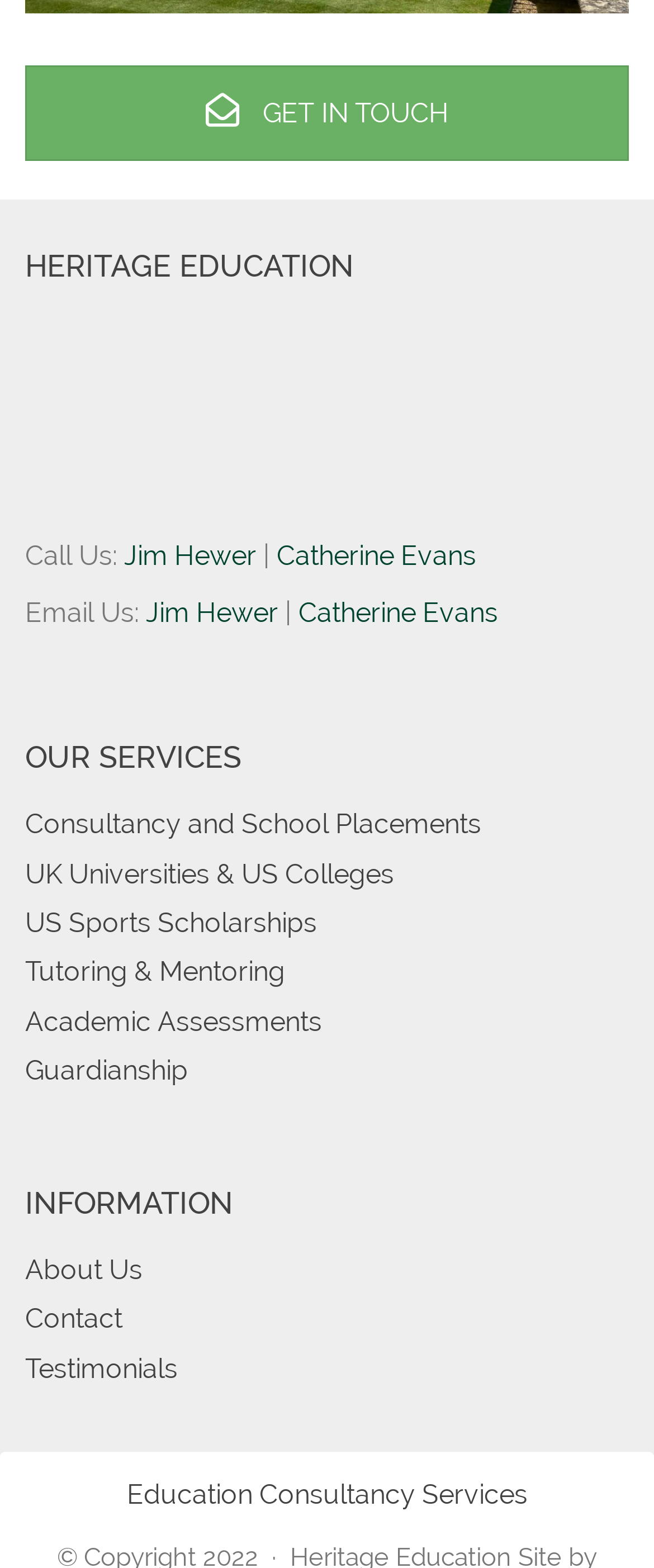Locate the bounding box coordinates of the element that should be clicked to fulfill the instruction: "Get in touch with the education consultancy".

[0.038, 0.042, 0.962, 0.103]